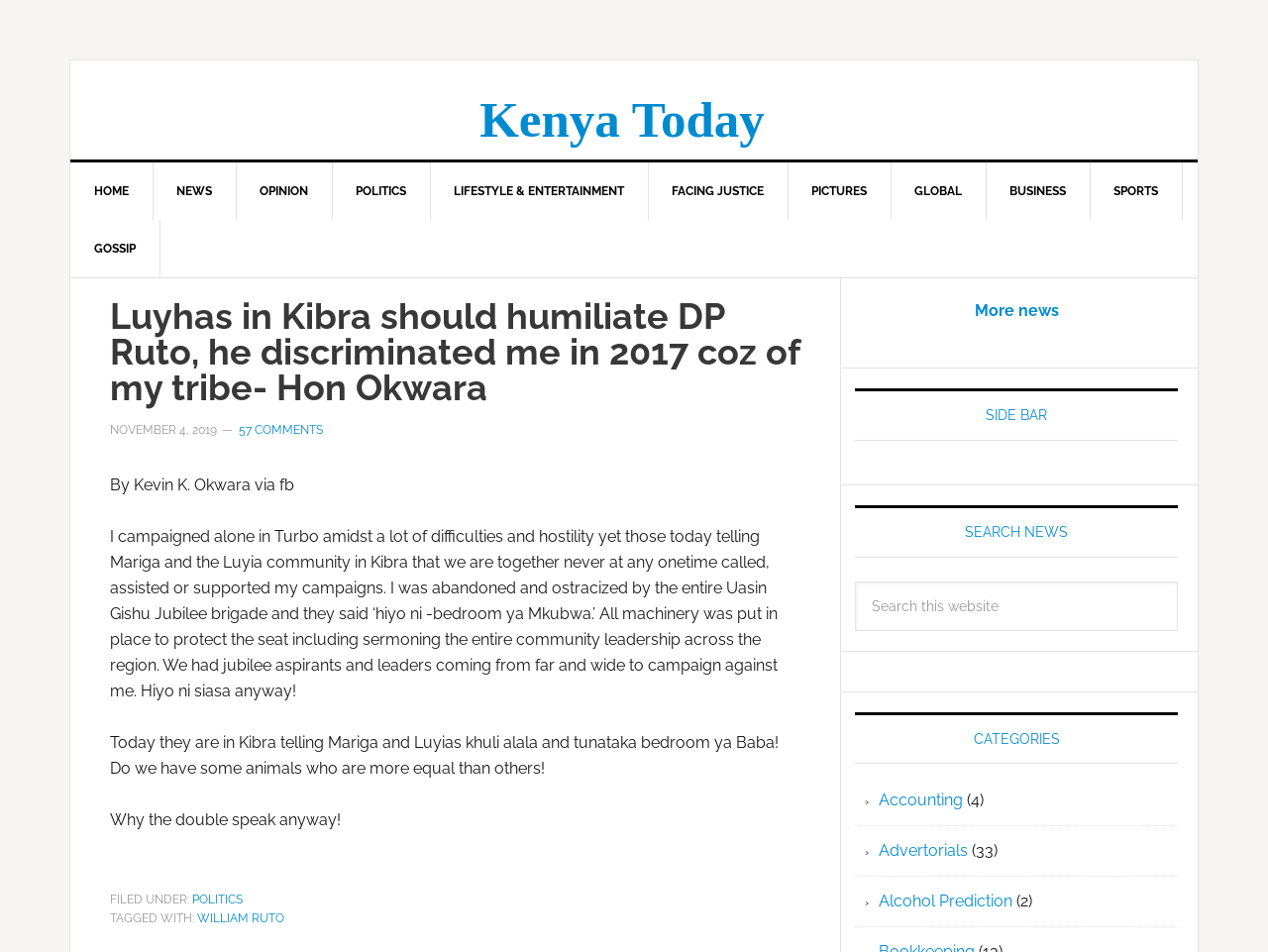Please find the bounding box coordinates of the element that you should click to achieve the following instruction: "Read more news". The coordinates should be presented as four float numbers between 0 and 1: [left, top, right, bottom].

[0.768, 0.316, 0.835, 0.336]